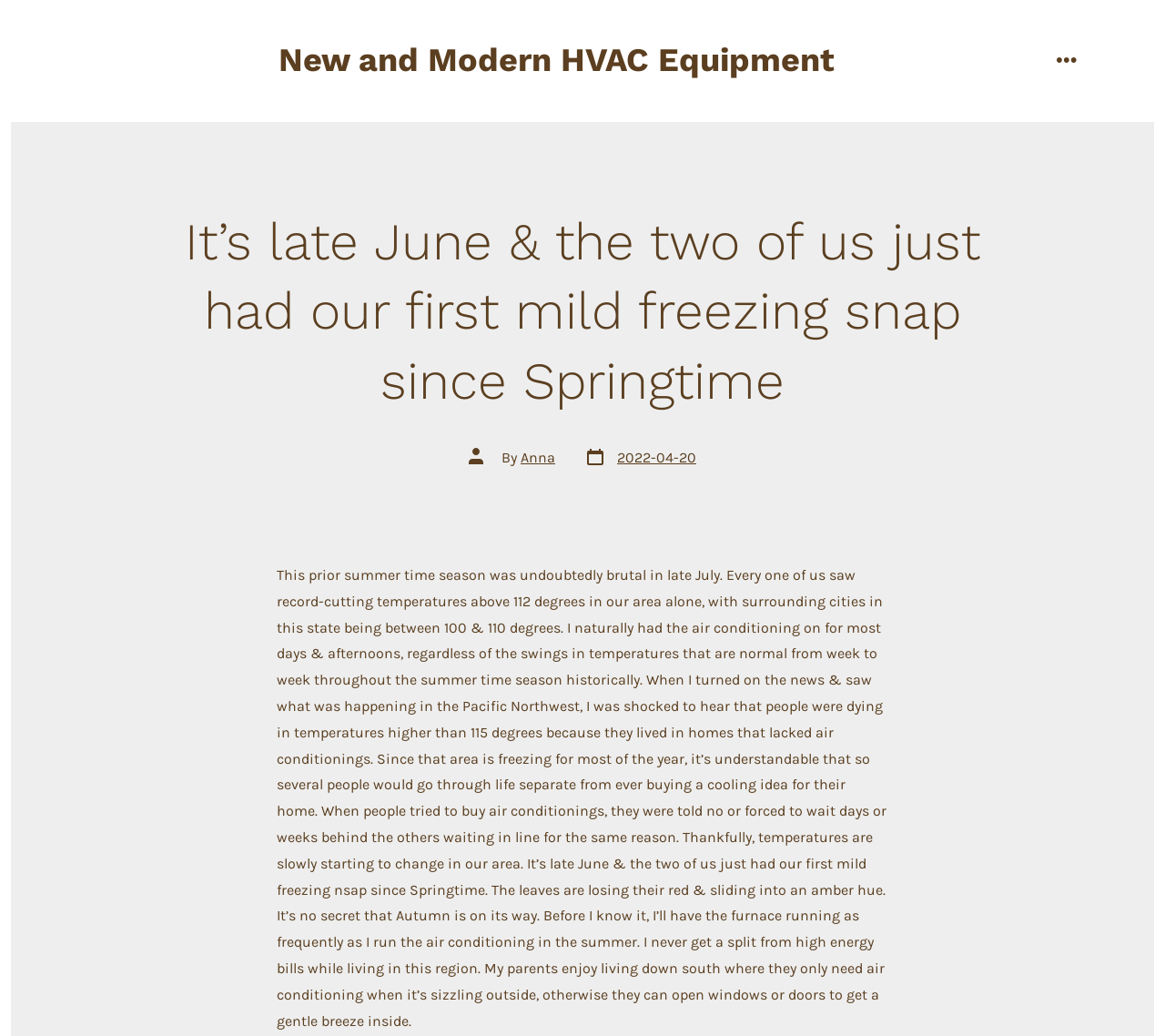What is the date of the post?
Based on the screenshot, respond with a single word or phrase.

2022-04-20